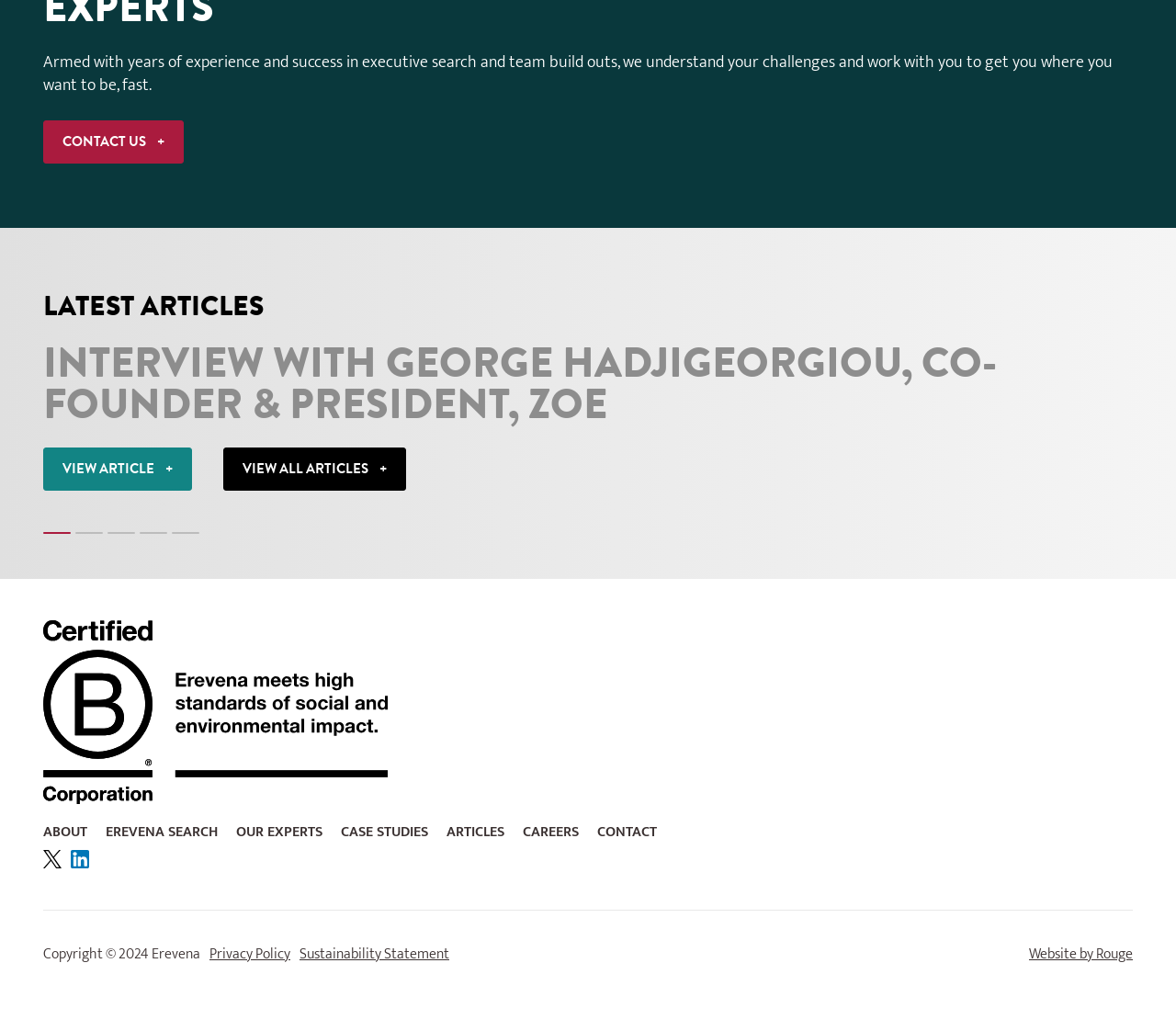Find the bounding box coordinates for the HTML element specified by: "View article".

[0.037, 0.395, 0.163, 0.436]